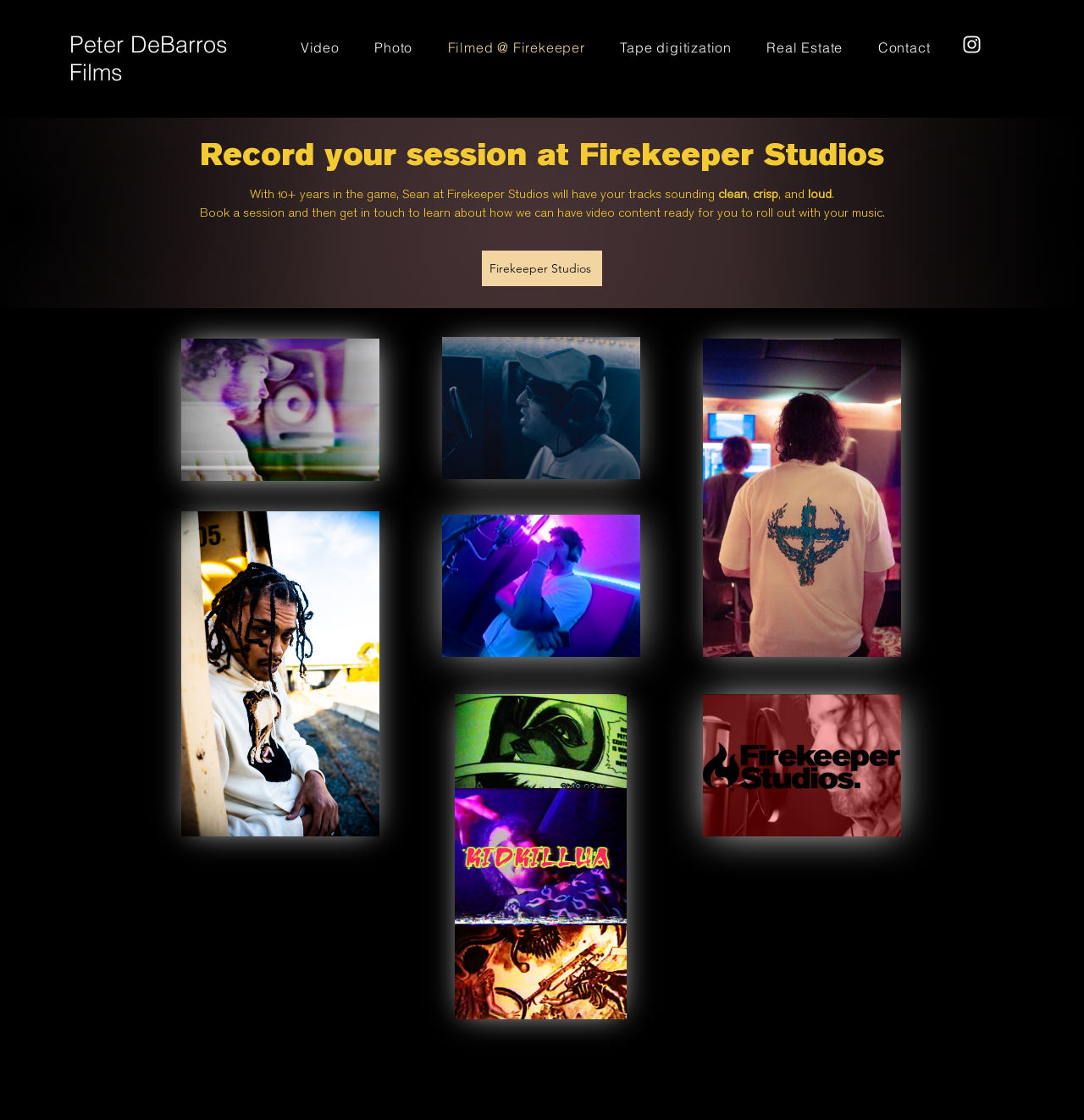Construct a thorough caption encompassing all aspects of the webpage.

The webpage appears to be a professional website for Peter DeBarros Films, with a focus on Firekeeper Studios. At the top left, there is a link to "Peter DeBarros Films". Next to it, a navigation menu labeled "Site" contains several links, including "Video", "Photo", "Filmed @ Firekeeper", "Tape digitization", "Real Estate", and "Contact", which are arranged horizontally.

On the top right, there is a social bar with a single link to "Instagram", accompanied by an Instagram icon. Below the navigation menu, the main content area begins. A prominent heading reads "Record your session at Firekeeper Studios", followed by a subheading that describes the services offered by Sean at Firekeeper Studios, including audio recording and video content creation.

Below the subheading, there is a link to "Firekeeper Studios". The page also features several buttons with popup menus, arranged in two columns. The buttons are labeled "Blue Game", "Designer", "Button" (appearing twice), "Torta" (appearing twice), and "Button" again. These buttons are scattered throughout the main content area, with some positioned above others.

At the very bottom of the page, there is a content information section, which does not contain any visible text or interactive elements. Overall, the webpage has a clean and organized layout, with a focus on promoting Firekeeper Studios and its services.